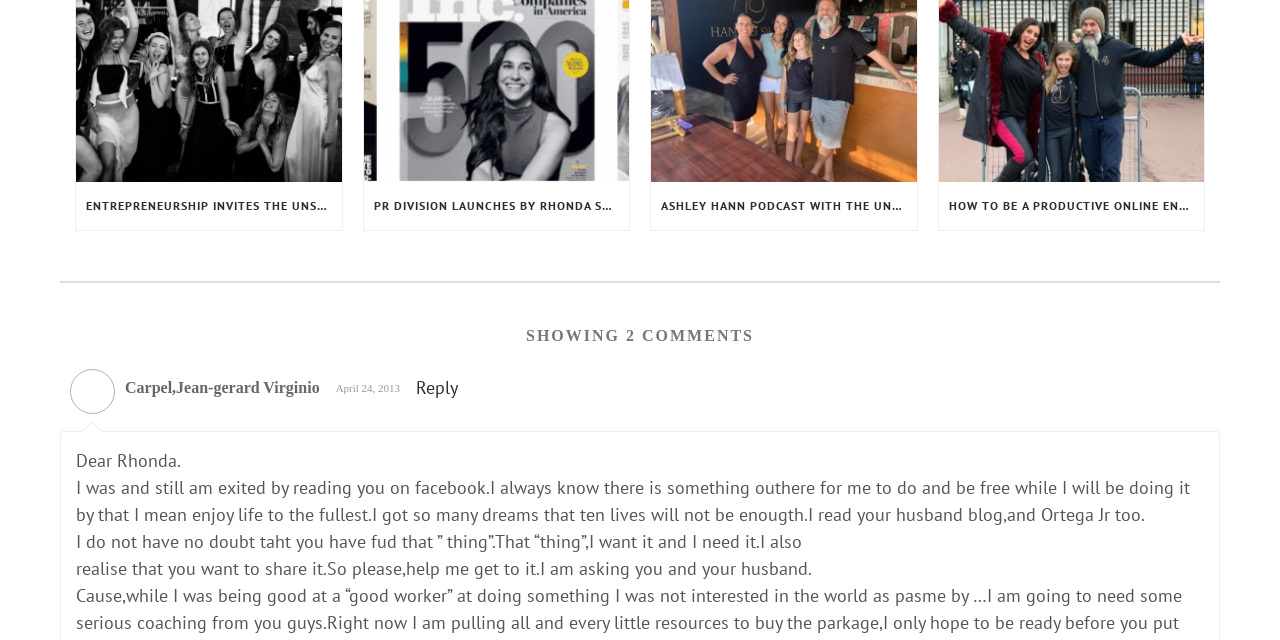Determine the bounding box coordinates for the UI element with the following description: "Reply". The coordinates should be four float numbers between 0 and 1, represented as [left, top, right, bottom].

[0.325, 0.588, 0.358, 0.624]